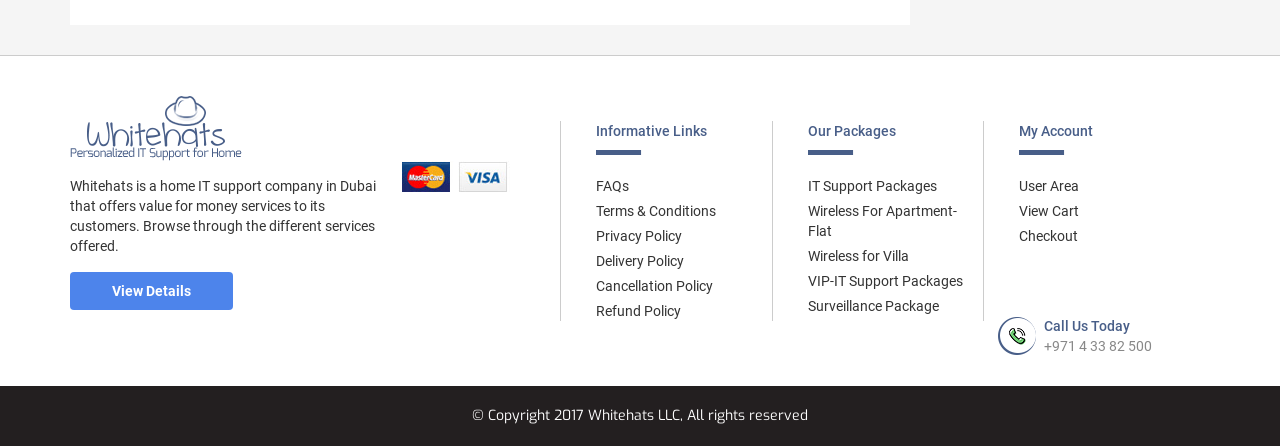Please find the bounding box coordinates in the format (top-left x, top-left y, bottom-right x, bottom-right y) for the given element description. Ensure the coordinates are floating point numbers between 0 and 1. Description: Checkout

[0.796, 0.511, 0.85, 0.546]